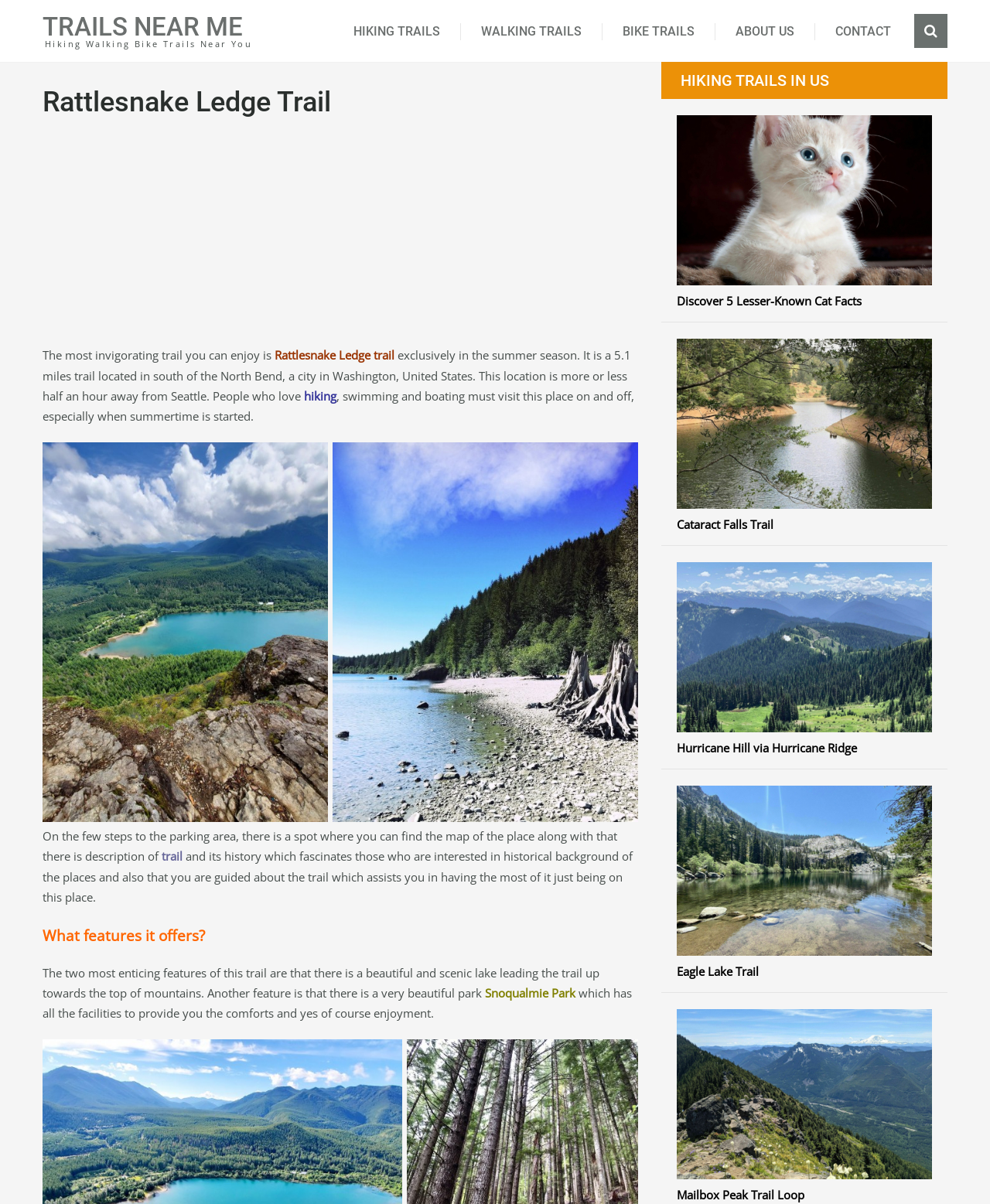Use a single word or phrase to answer the question:
What are the two enticing features of Rattlesnake Ledge trail?

Scenic lake, Snoqualmie Park